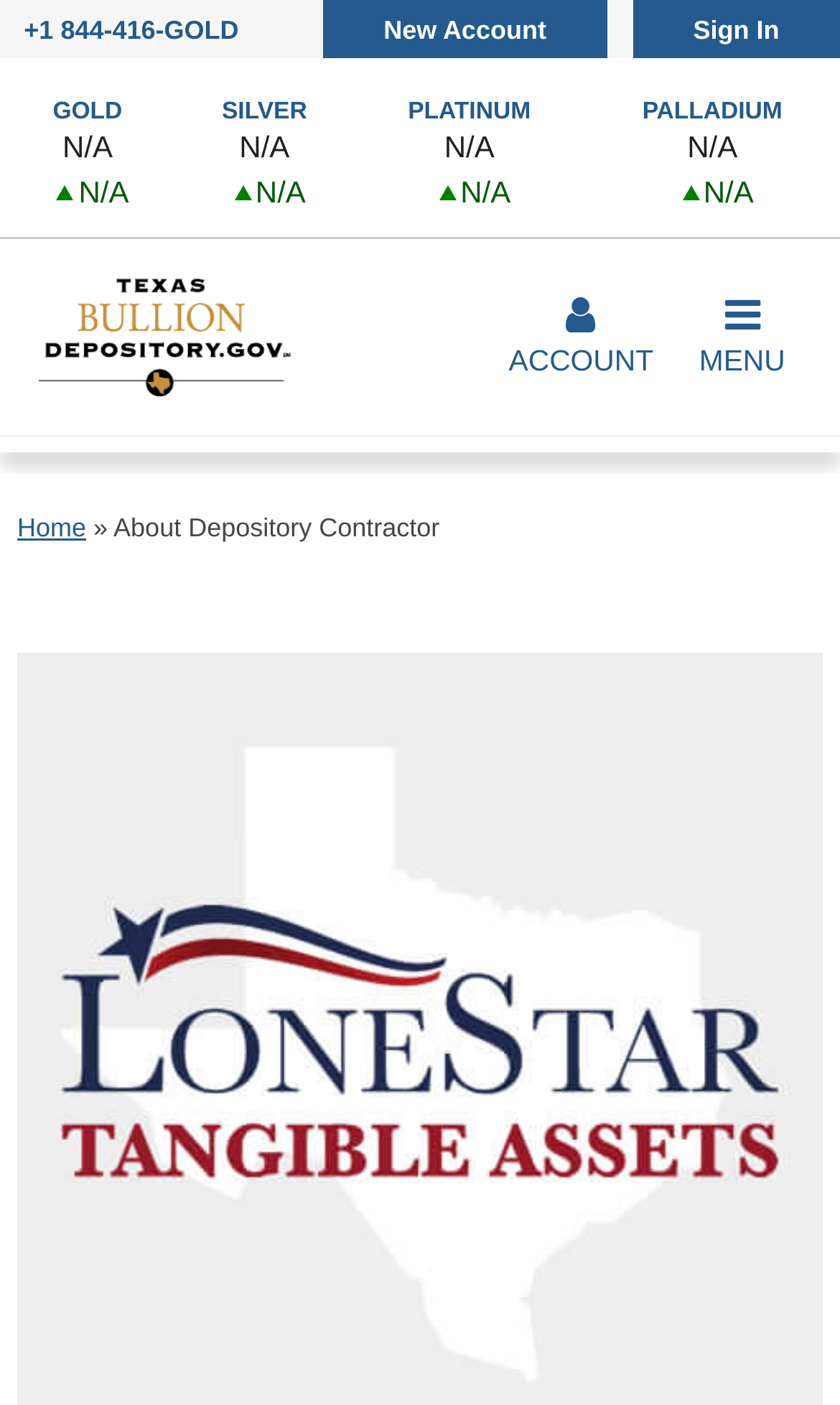How many types of precious metals are listed?
Refer to the image and provide a thorough answer to the question.

The webpage lists four types of precious metals, which are GOLD, SILVER, PLATINUM, and PALLADIUM, each with its own static text element.